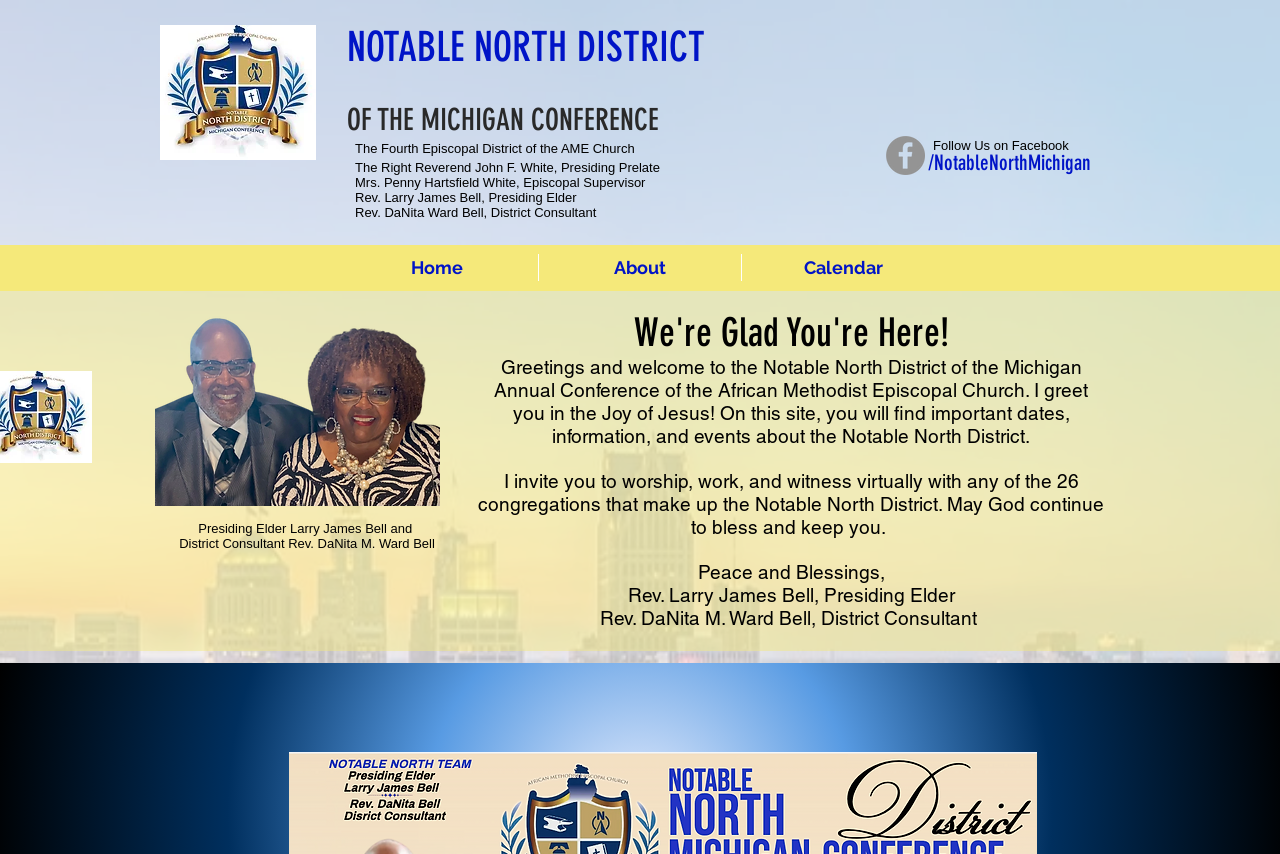Respond with a single word or short phrase to the following question: 
How many congregations are in the Notable North District?

26